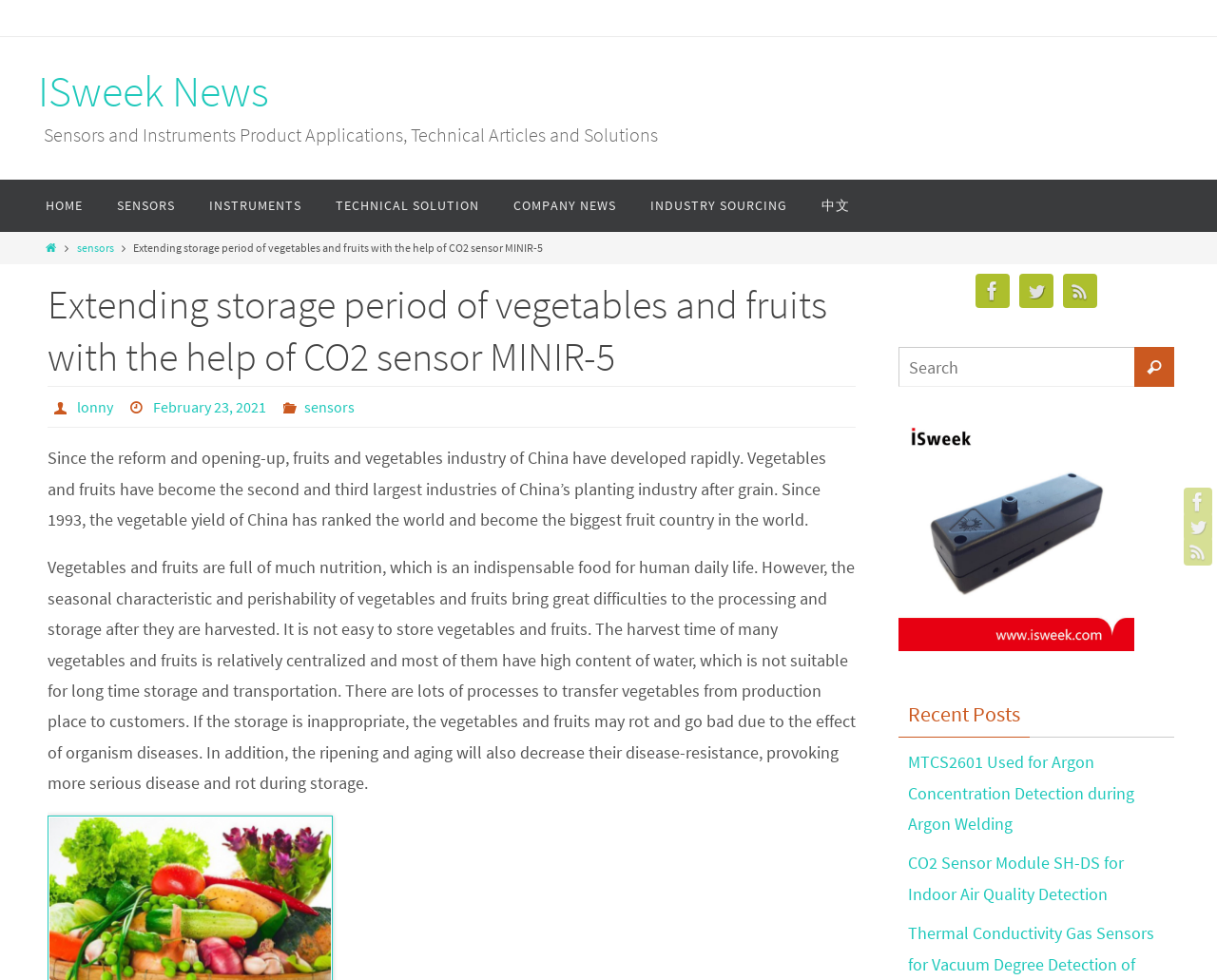Could you locate the bounding box coordinates for the section that should be clicked to accomplish this task: "Search for something".

[0.932, 0.354, 0.965, 0.395]